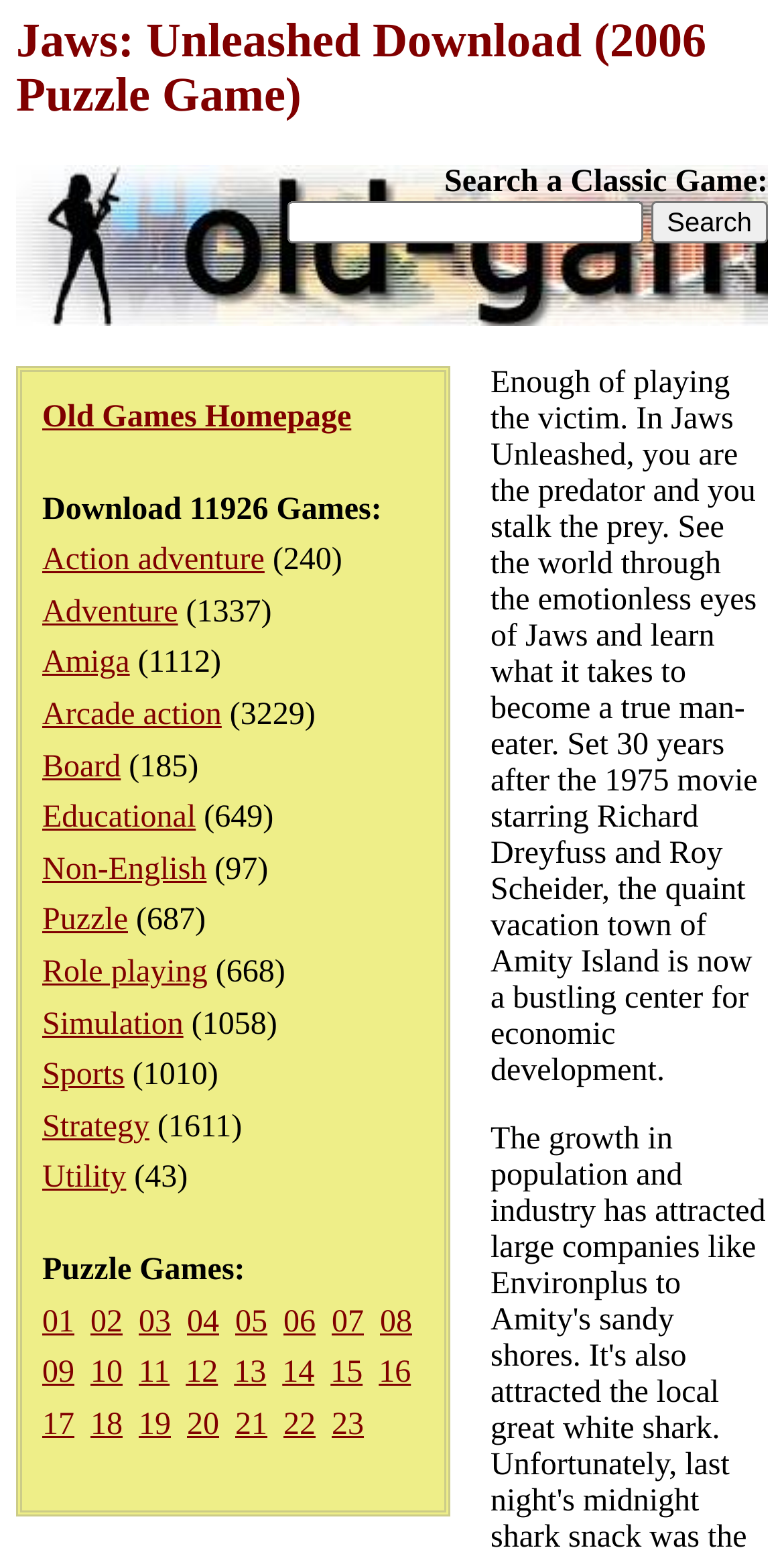Analyze the image and provide a detailed answer to the question: What is the player's role in Jaws Unleashed?

The game's description states that in Jaws Unleashed, the player is the predator and stalks the prey, seeing the world through the emotionless eyes of Jaws and learning what it takes to become a true man-eater.